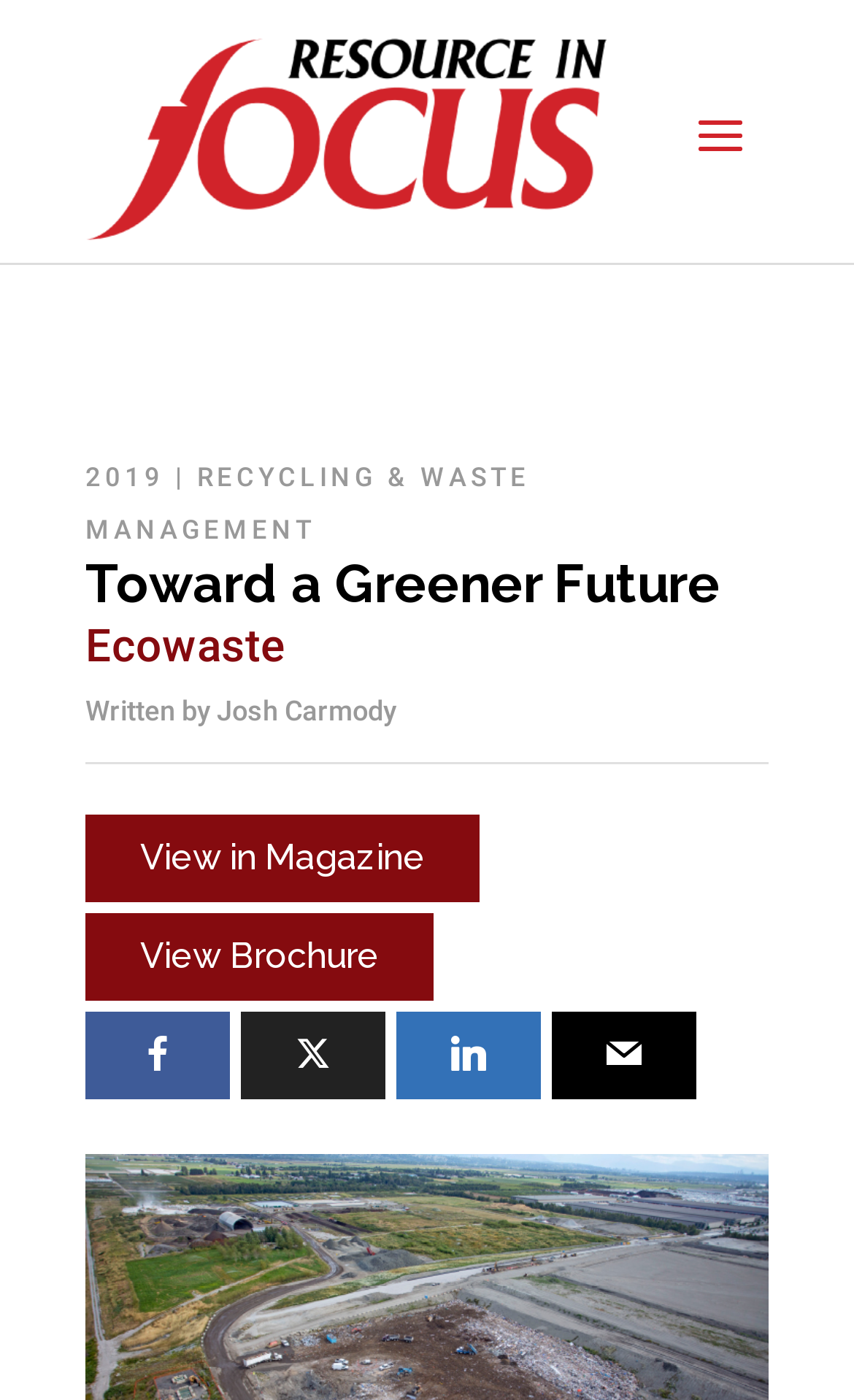What is the company name mentioned?
Please provide a single word or phrase as your answer based on the screenshot.

Ecowaste